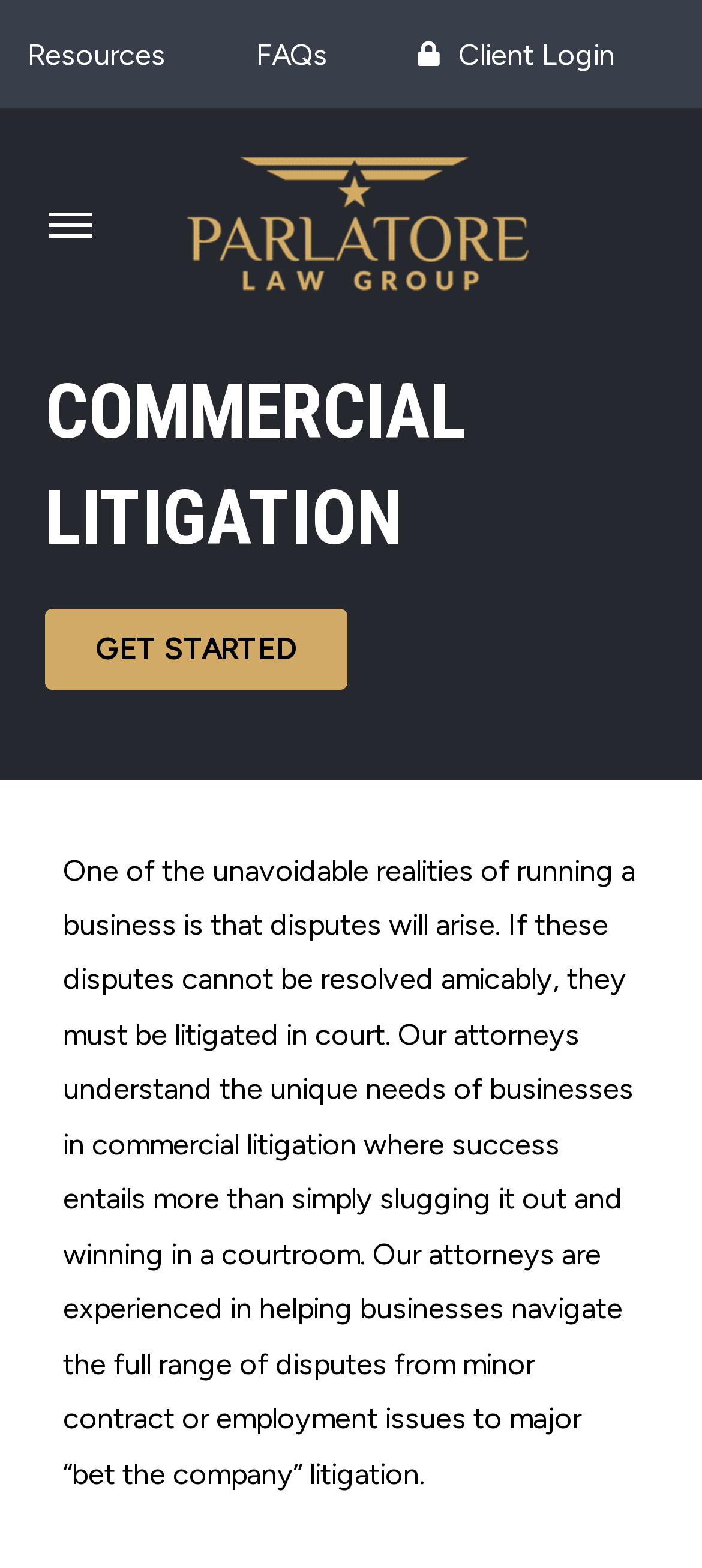Show the bounding box coordinates for the HTML element as described: "alt="Waldemar Behn"".

None